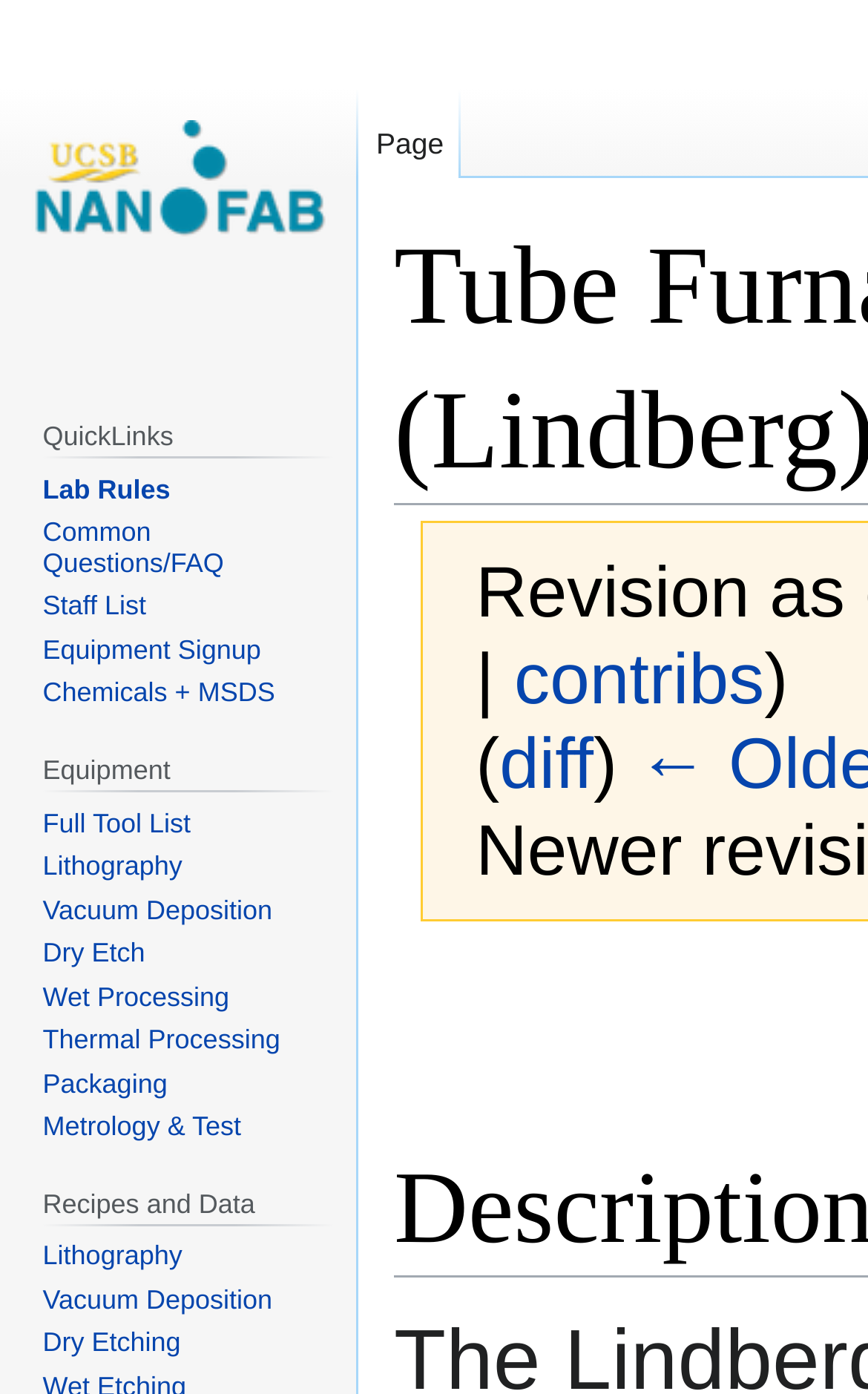What is the main heading of this webpage? Please extract and provide it.

Tube Furnace AlGaAs Oxidation (Lindberg)